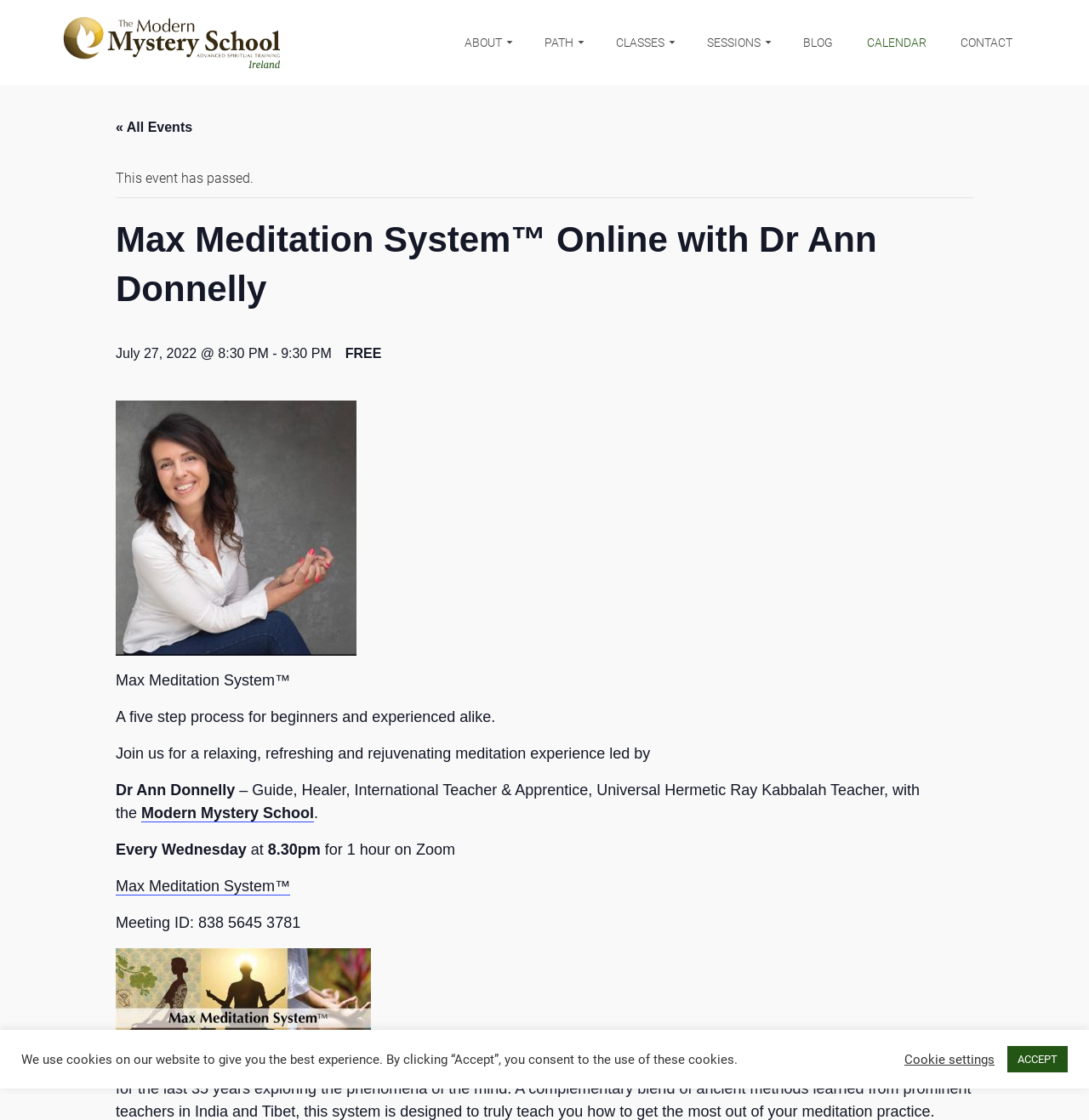Given the webpage screenshot and the description, determine the bounding box coordinates (top-left x, top-left y, bottom-right x, bottom-right y) that define the location of the UI element matching this description: « All Events

[0.106, 0.107, 0.177, 0.12]